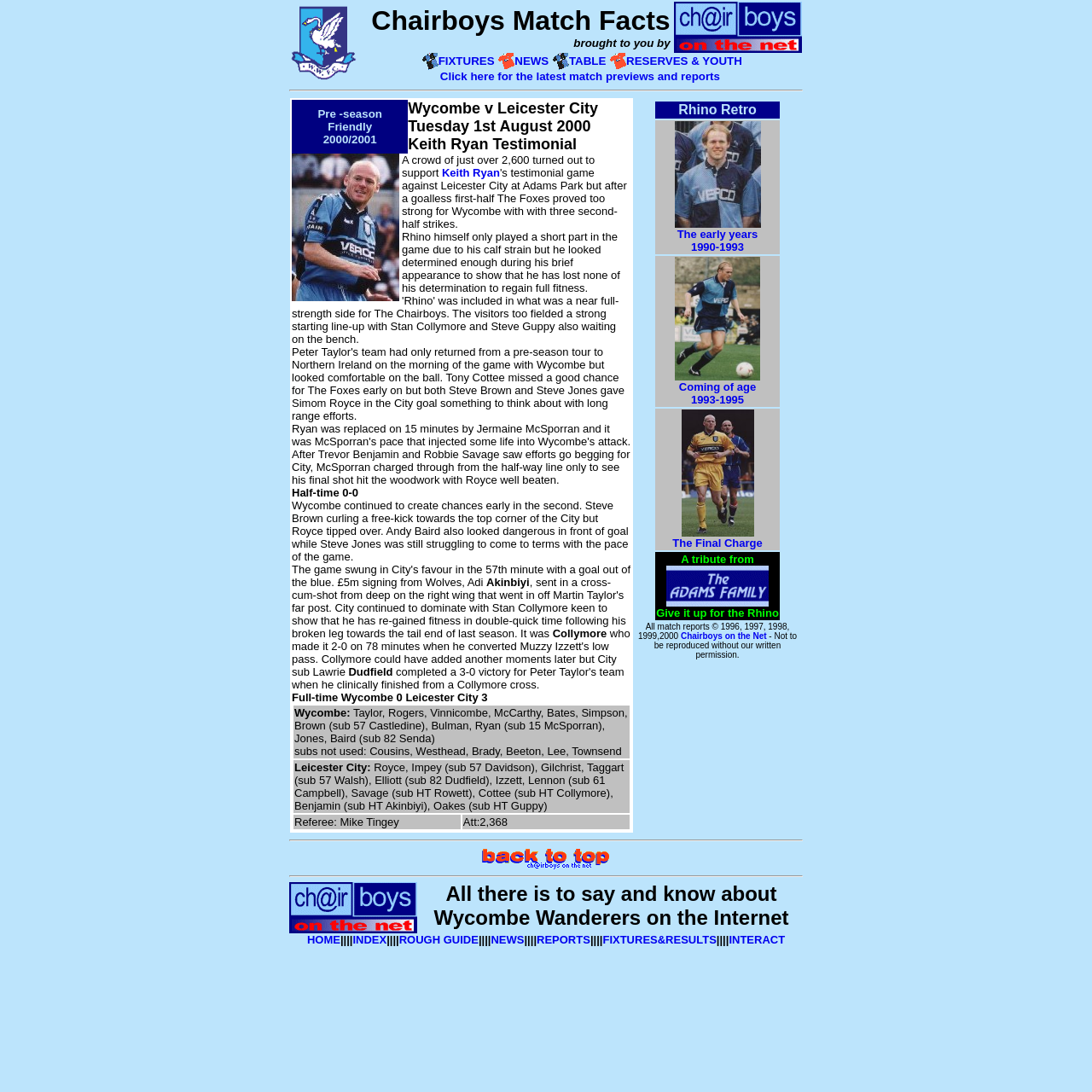Provide a comprehensive description of the webpage.

The webpage is about Wycombe Wanderers Match Report 2000/2001 by Chairboys on the Net. At the top, there is a layout table with three cells, containing the title "Wycombe Wanderers Match reports brought to you by Chairboys on the Net", an image, and the text "Chairboys Match Facts brought to you by Chairboys on the Net" with an image. 

Below this, there is a row of links and images, including "FIXTURES", "NEWS", "TABLE", "RESERVES & YOUTH". 

Next, there is a section with a match report, which includes a title "Pre -season Friendly 2000/2001 Wycombe v Leicester City Tuesday 1st August 2000 Keith Ryan Testimonial" and a brief description of the match. The report is divided into sections, including the starting line-ups, the match summary, and the final score. There are also several images and links throughout the report.

At the bottom of the page, there is a section with a table containing links to other match reports, including "Rhino Retro", "The early years 1990-1993", "Coming of age 1993-1995", and "Keith Ryan - pic Paul Dennis The Final Charge". 

Finally, there is a footer section with a copyright notice, a link to "Chairboys on the Net", and a "Back To Top" link.